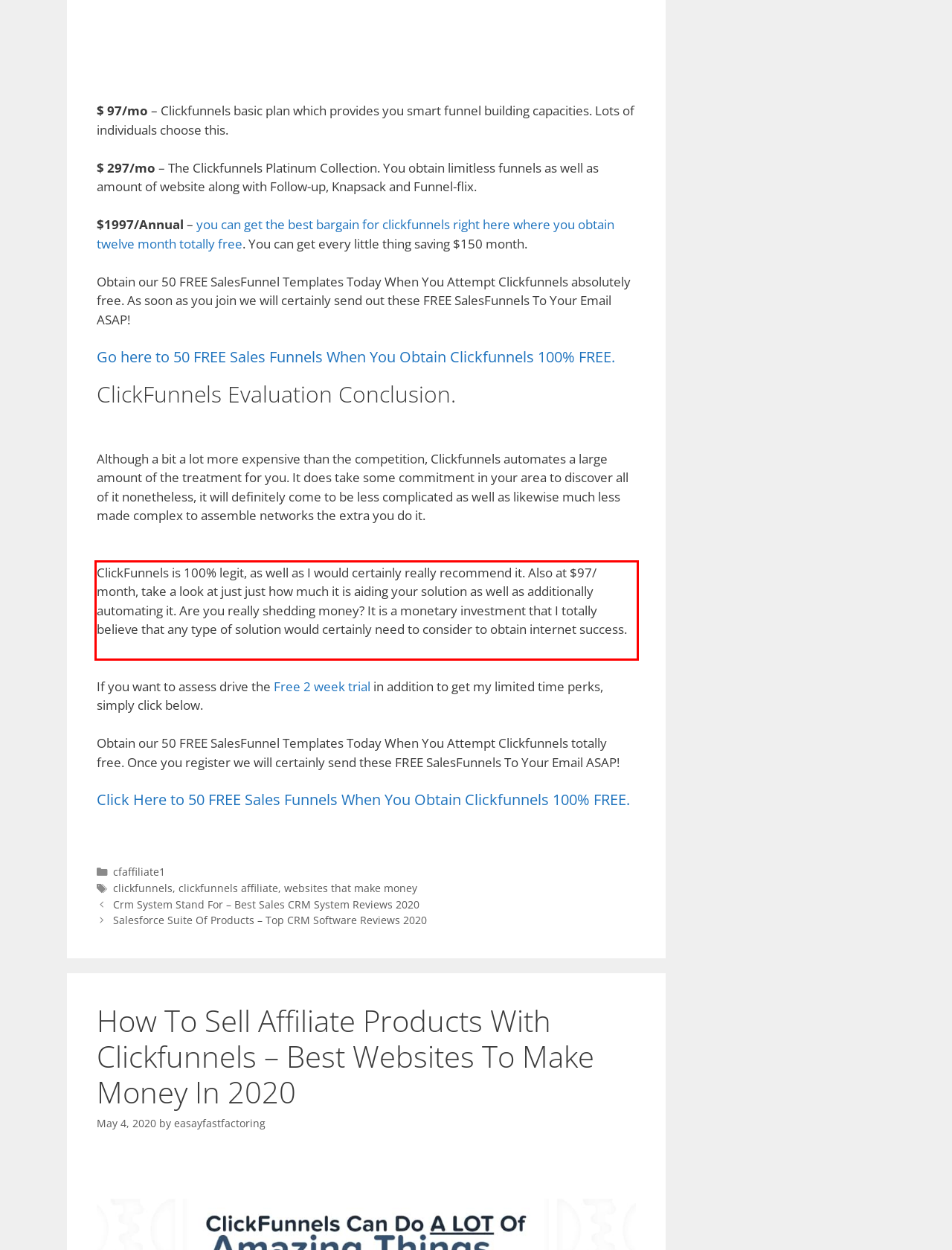Within the screenshot of the webpage, there is a red rectangle. Please recognize and generate the text content inside this red bounding box.

ClickFunnels is 100% legit, as well as I would certainly really recommend it. Also at $97/ month, take a look at just just how much it is aiding your solution as well as additionally automating it. Are you really shedding money? It is a monetary investment that I totally believe that any type of solution would certainly need to consider to obtain internet success. How To Sell Affiliate Products With Clickfunnels